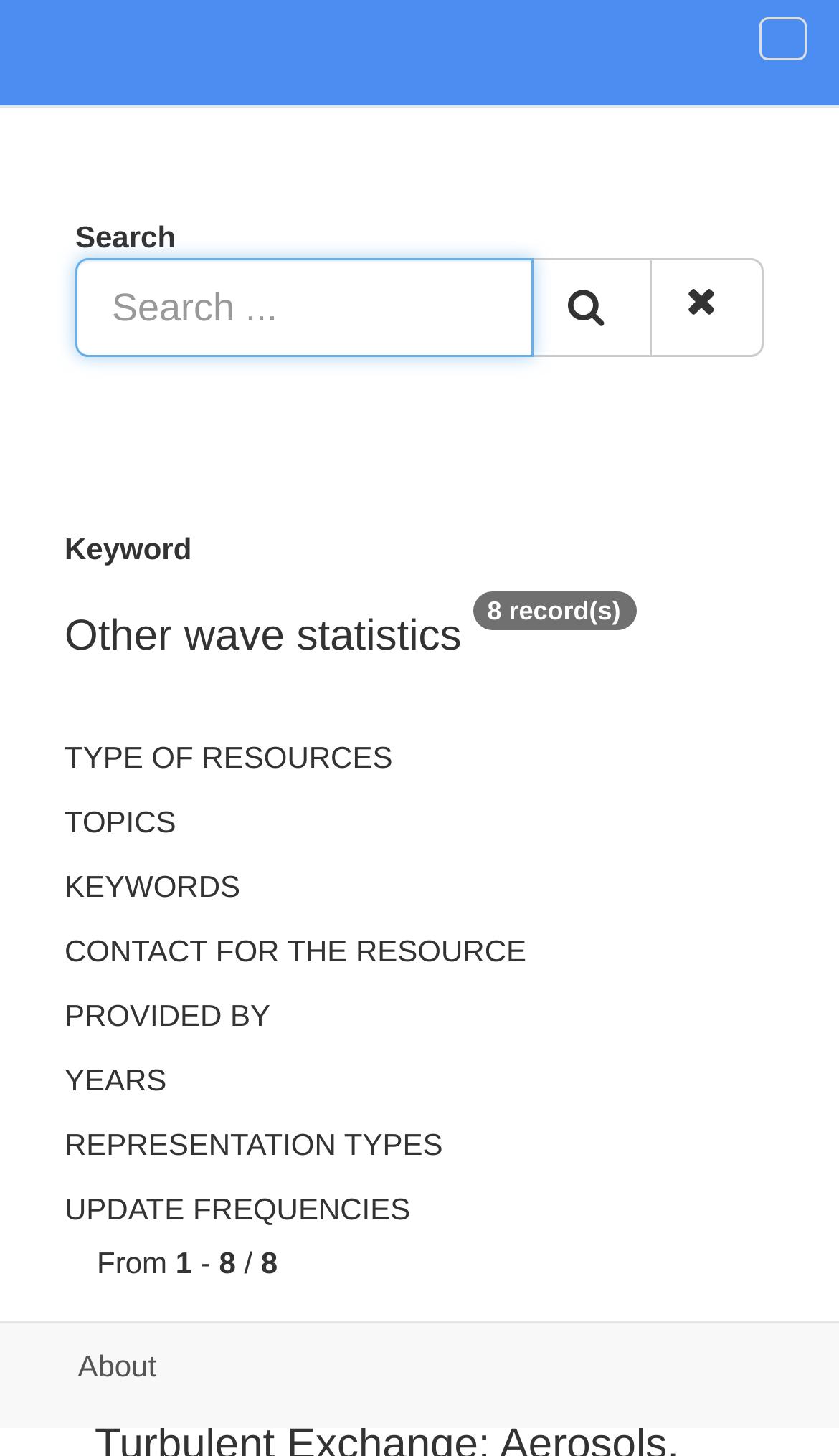How many records are shown?
Can you offer a detailed and complete answer to this question?

I found the answer by looking at the text '8 record(s)' which is located below the search bar and above the filter options.